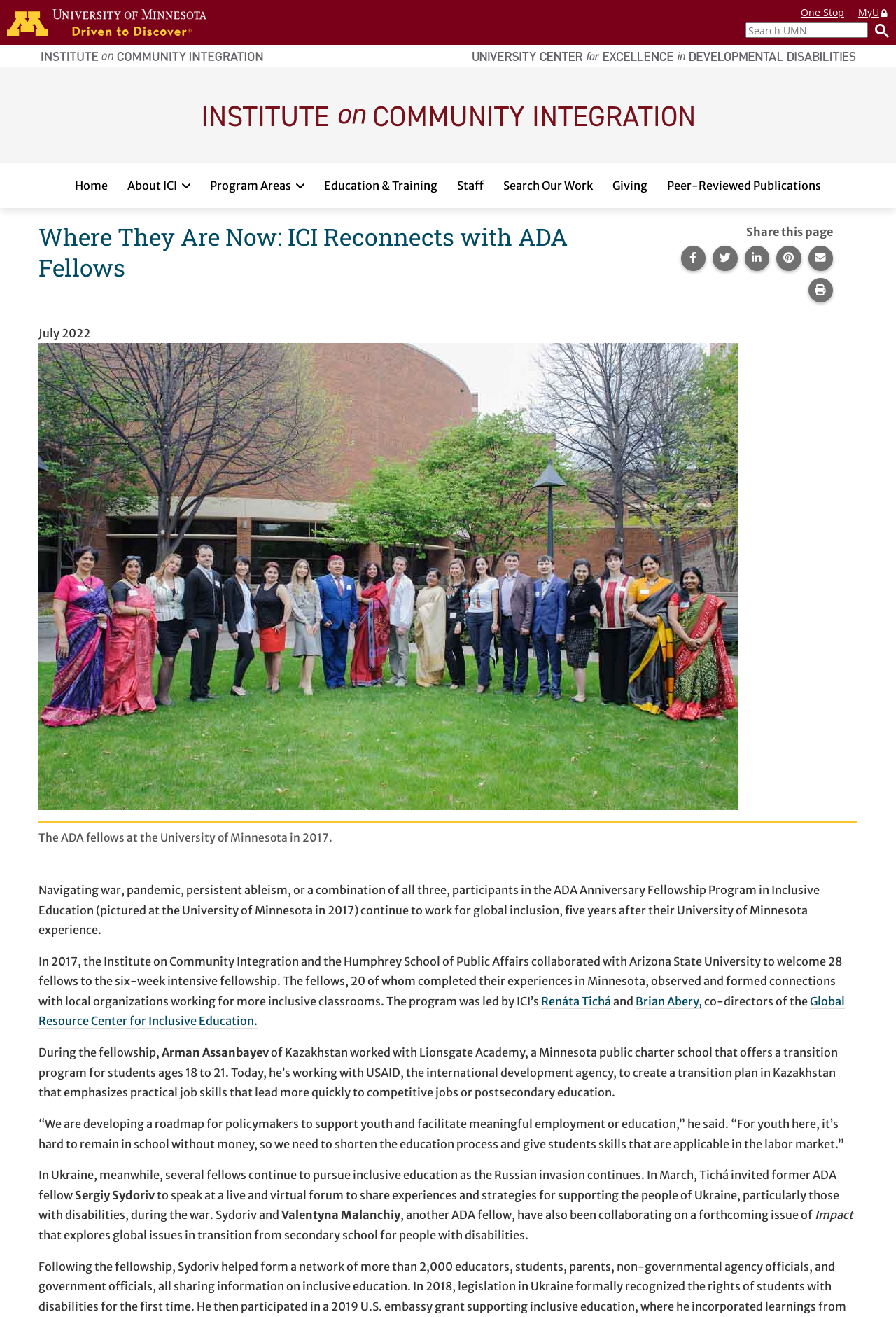What is the name of the program that the fellows participated in?
Examine the image and give a concise answer in one word or a short phrase.

ADA Anniversary Fellowship Program